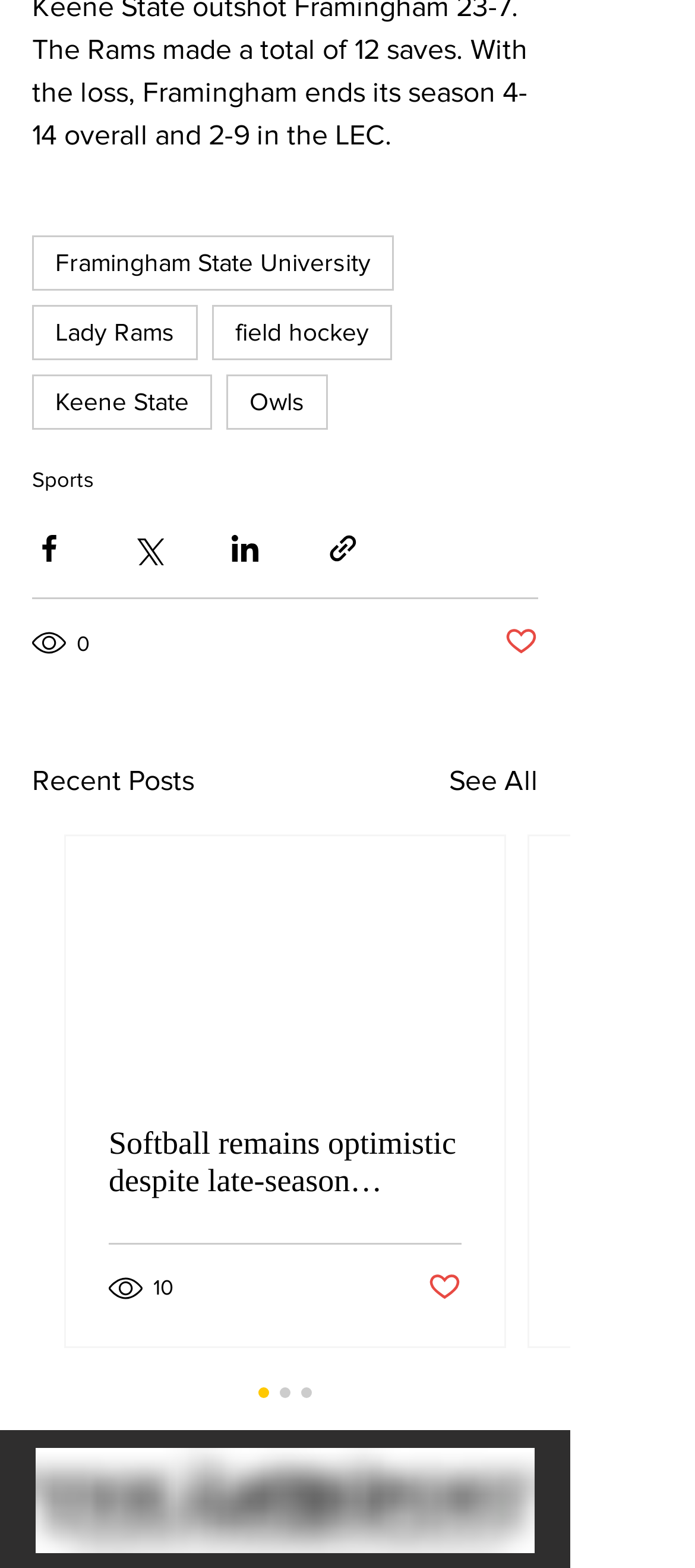Refer to the image and provide an in-depth answer to the question:
What is the title of the section below the navigation?

I looked at the heading elements on the webpage and found a heading with the text 'Recent Posts', which is located below the navigation section.